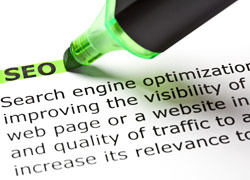Why is SEO crucial for independent hotels?
Please look at the screenshot and answer in one word or a short phrase.

To attract and engage target audience